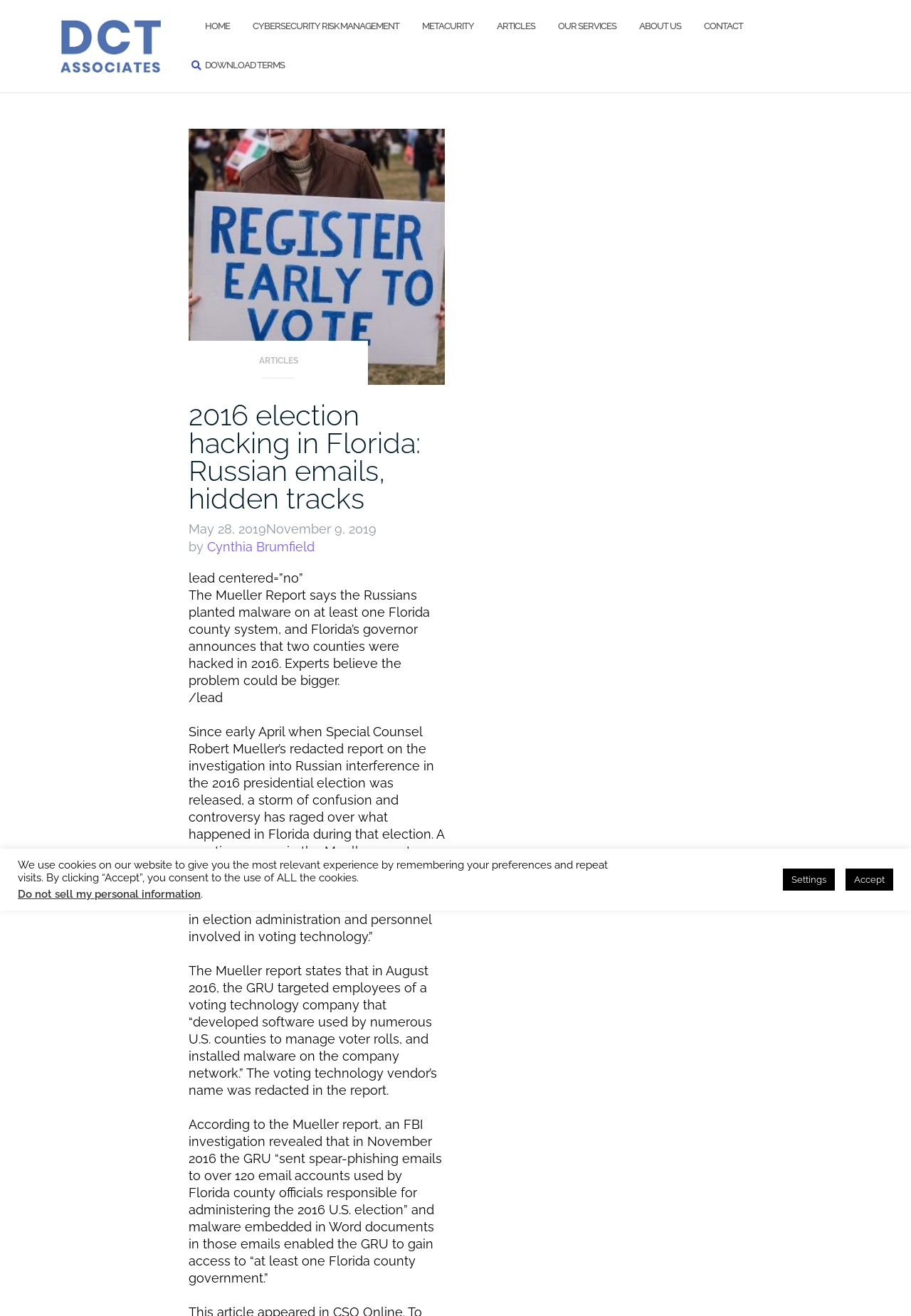What is the name of the company?
Could you answer the question with a detailed and thorough explanation?

The name of the company can be found in the top-left corner of the webpage, where it says 'Mueller report Archives - DCT Associates'. Additionally, there is a link with the text 'DCT Associates' and an image with the same text, which further confirms the company name.